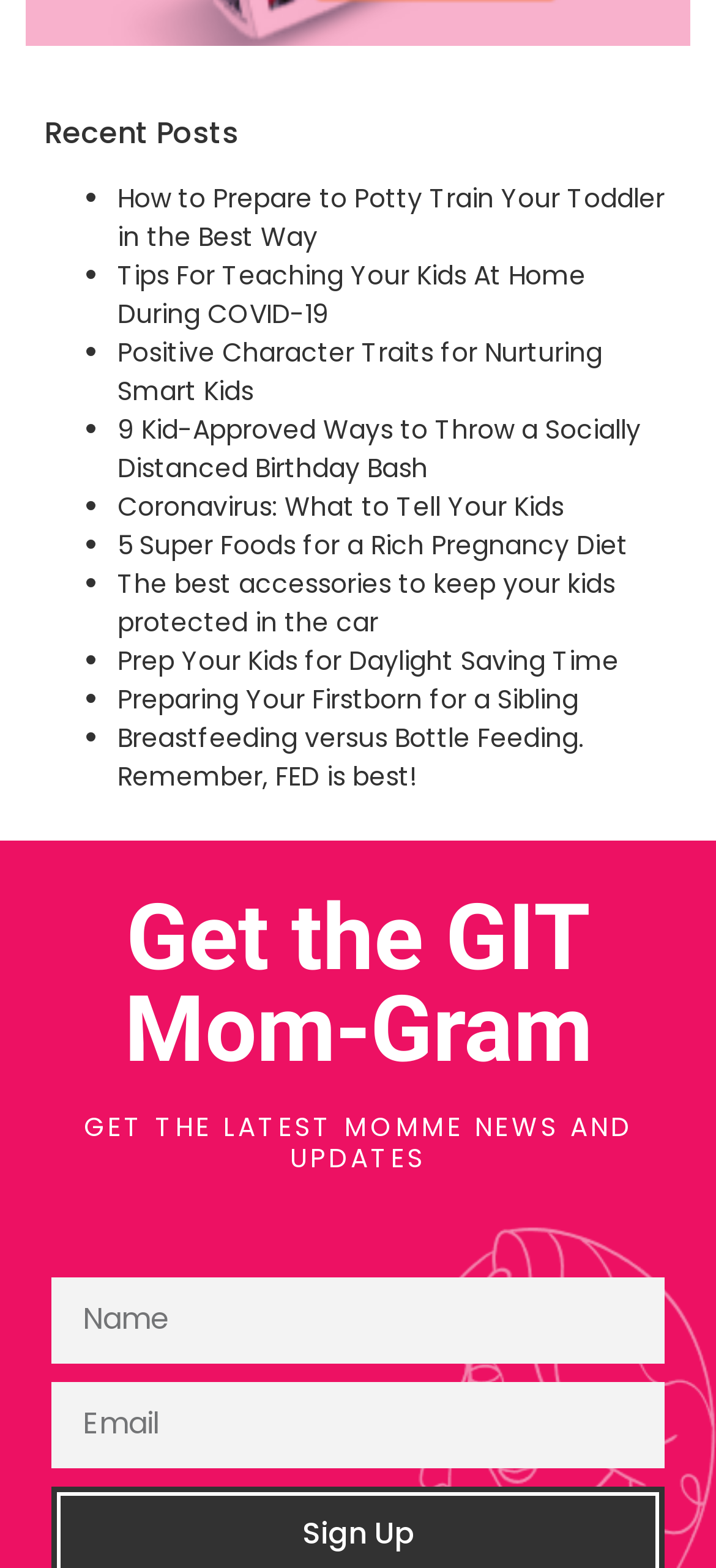Answer this question using a single word or a brief phrase:
What is the purpose of the 'Get the GIT Mom-Gram' section?

Subscription